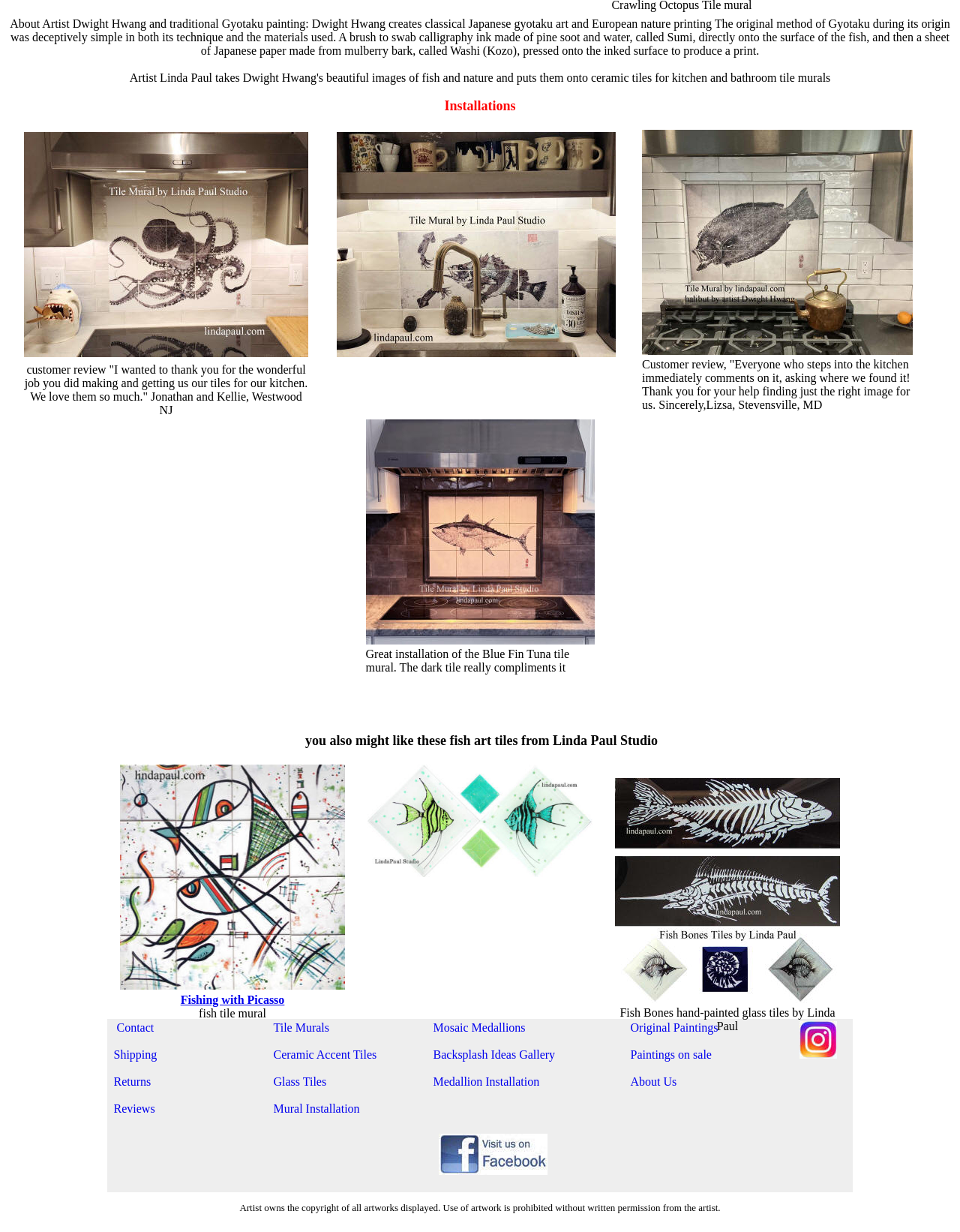What is the topic of the webpage?
Kindly give a detailed and elaborate answer to the question.

Based on the content of the webpage, it appears to be about Gyotaku art, a traditional Japanese art form, and the artist Dwight Hwang's work in this field.